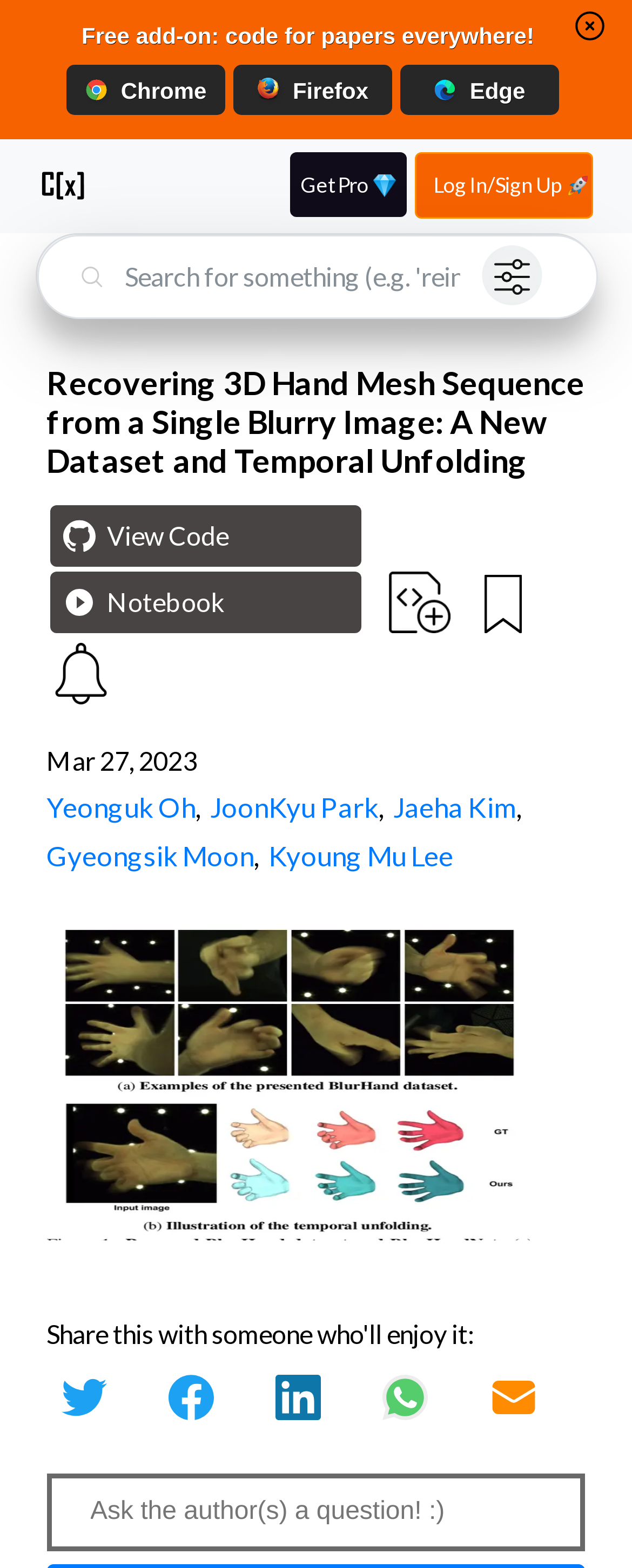Provide a one-word or one-phrase answer to the question:
What is the topic of the paper?

3D Hand Mesh Sequence